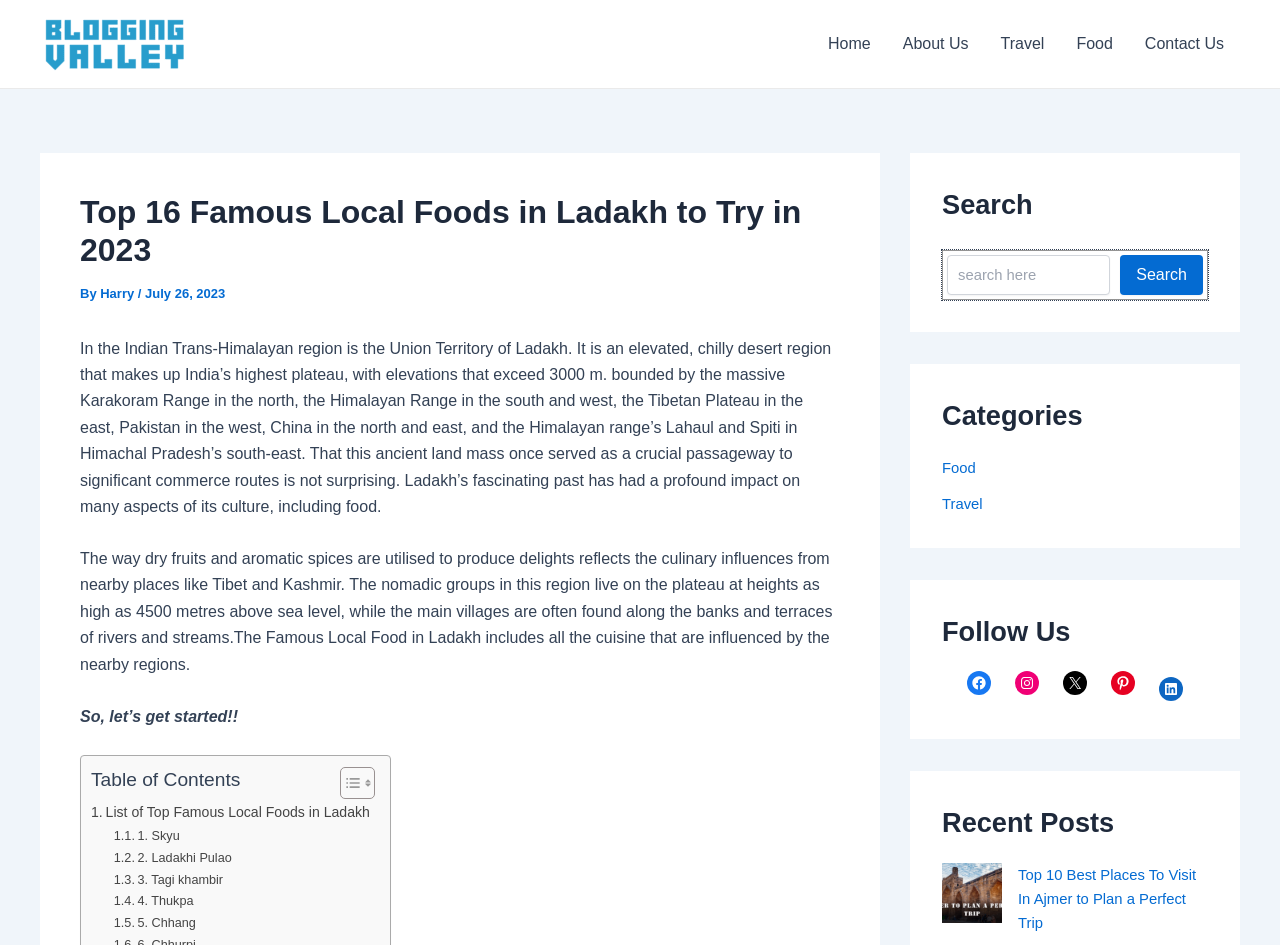What is the purpose of the 'Search' feature?
From the screenshot, supply a one-word or short-phrase answer.

To search the website